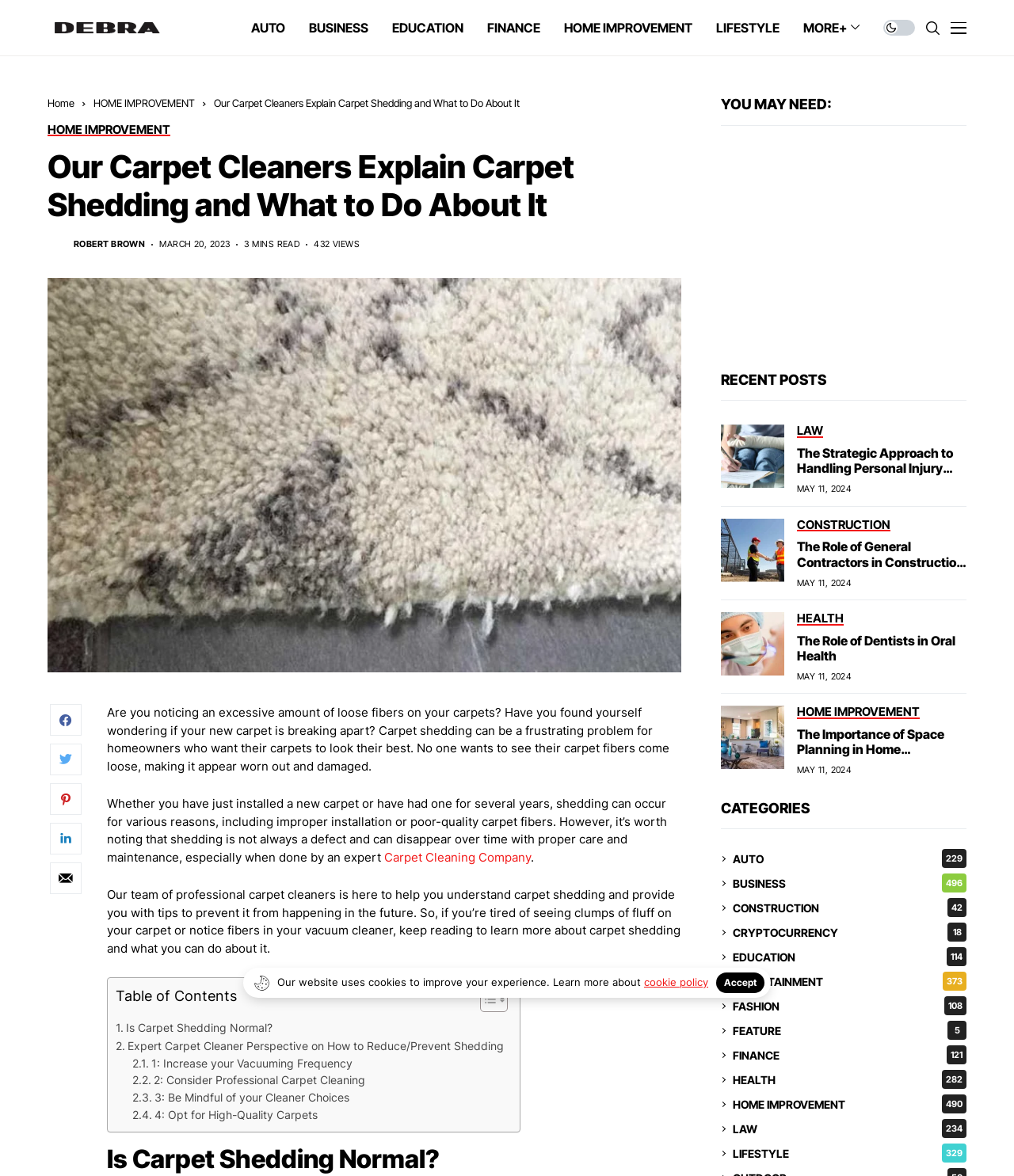How many images are there in the 'RECENT POSTS' section?
Please ensure your answer to the question is detailed and covers all necessary aspects.

In the 'RECENT POSTS' section, I found three images, each corresponding to a different article, including 'Personal Injury Cases', 'Contractors in Construction Projects', and 'Dentists in Oral Health'.